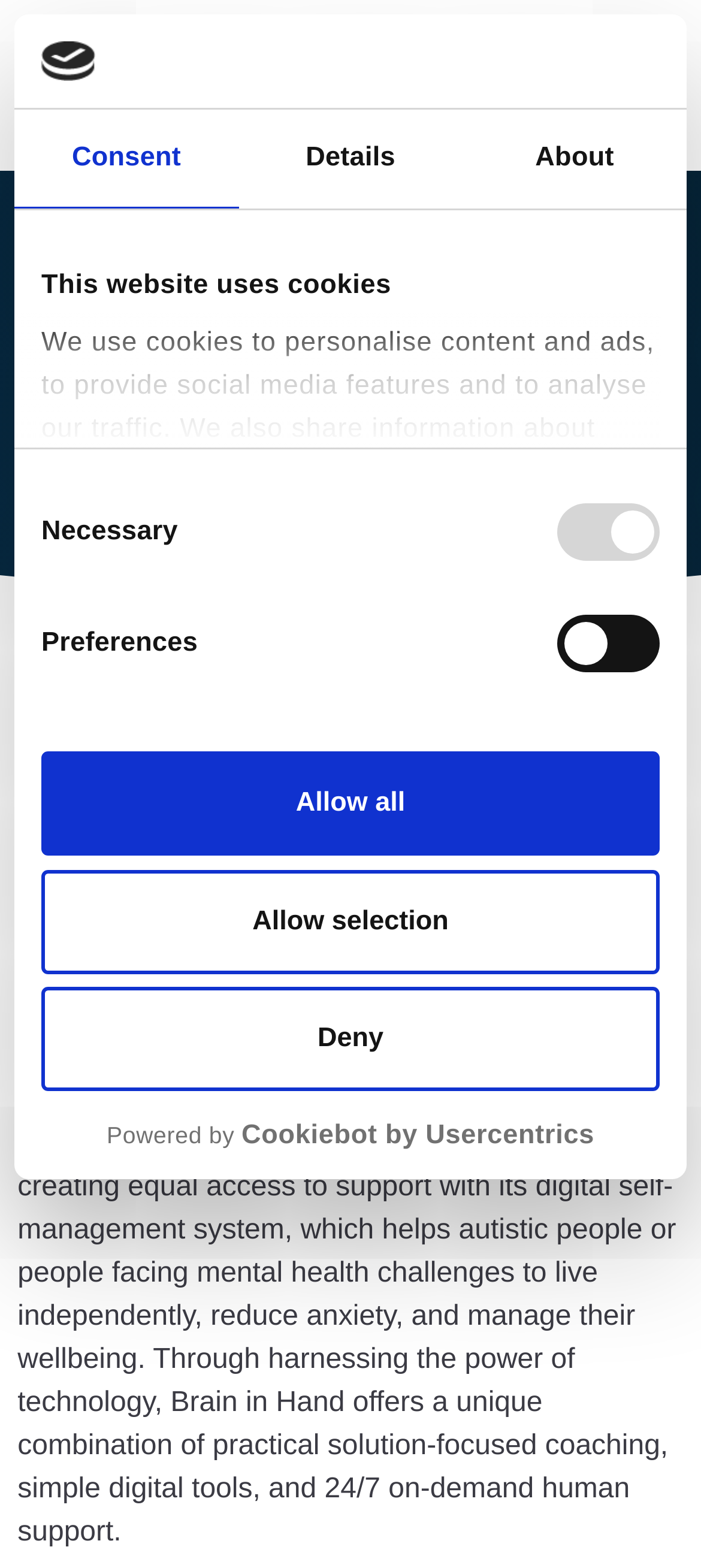What award did the company win?
Refer to the image and provide a one-word or short phrase answer.

Diversity in Tech (Disability)